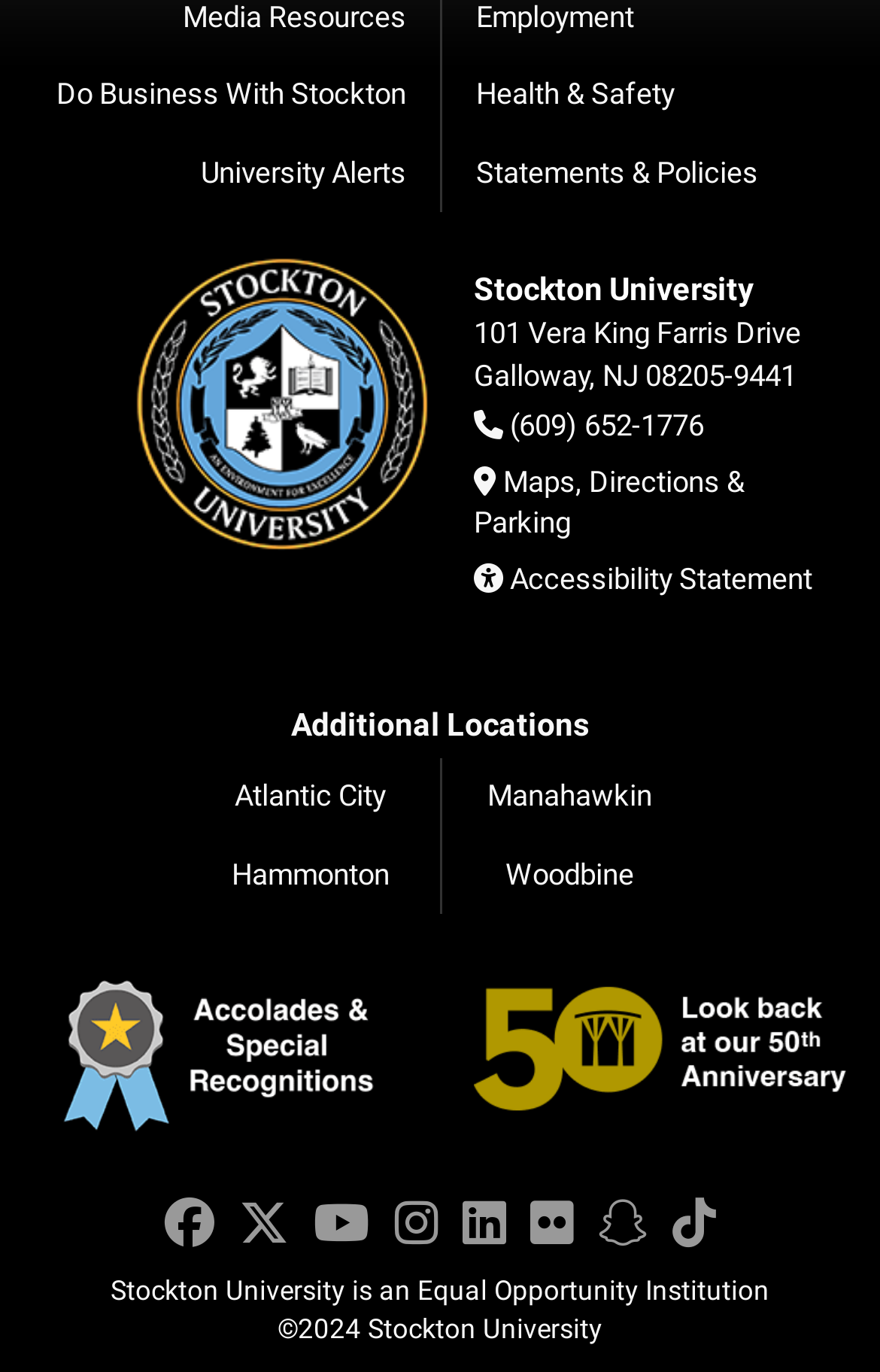Could you determine the bounding box coordinates of the clickable element to complete the instruction: "Access 'Maps, Directions & Parking'"? Provide the coordinates as four float numbers between 0 and 1, i.e., [left, top, right, bottom].

[0.538, 0.338, 0.846, 0.393]